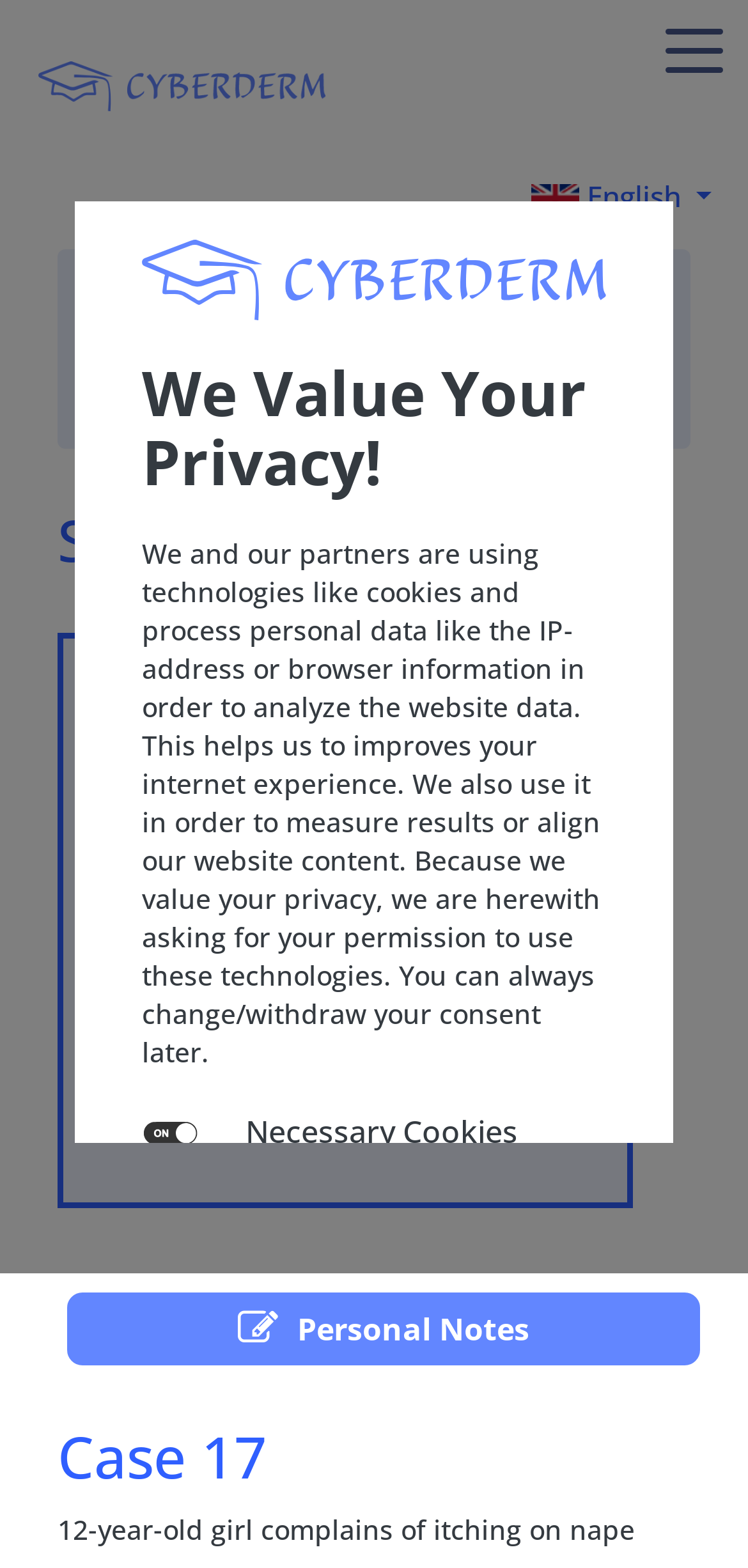Please pinpoint the bounding box coordinates for the region I should click to adhere to this instruction: "Click the Cyberderm logo".

[0.051, 0.05, 0.436, 0.077]